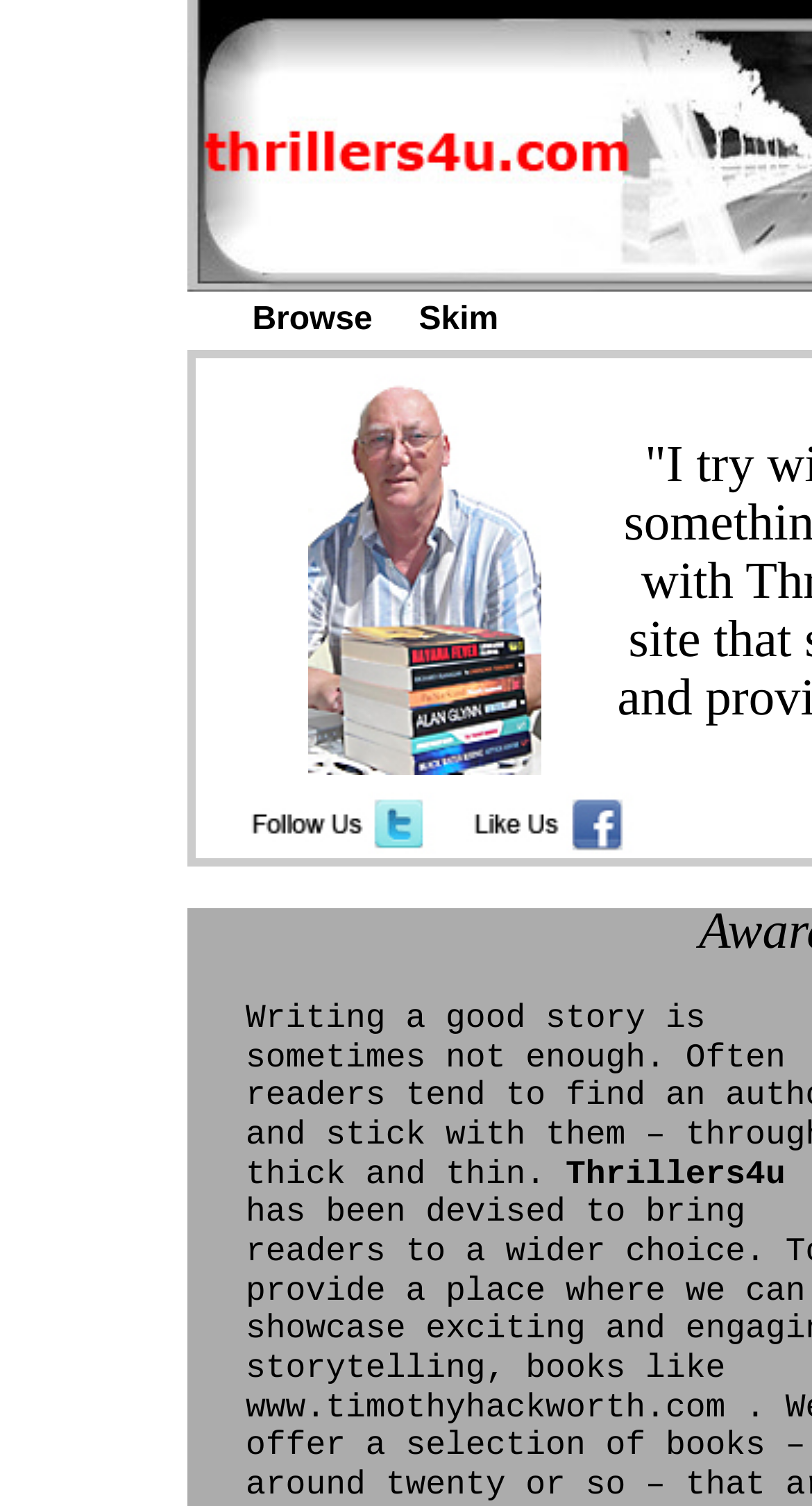What is the name of the blog?
Using the image as a reference, answer the question with a short word or phrase.

Thrillers4u